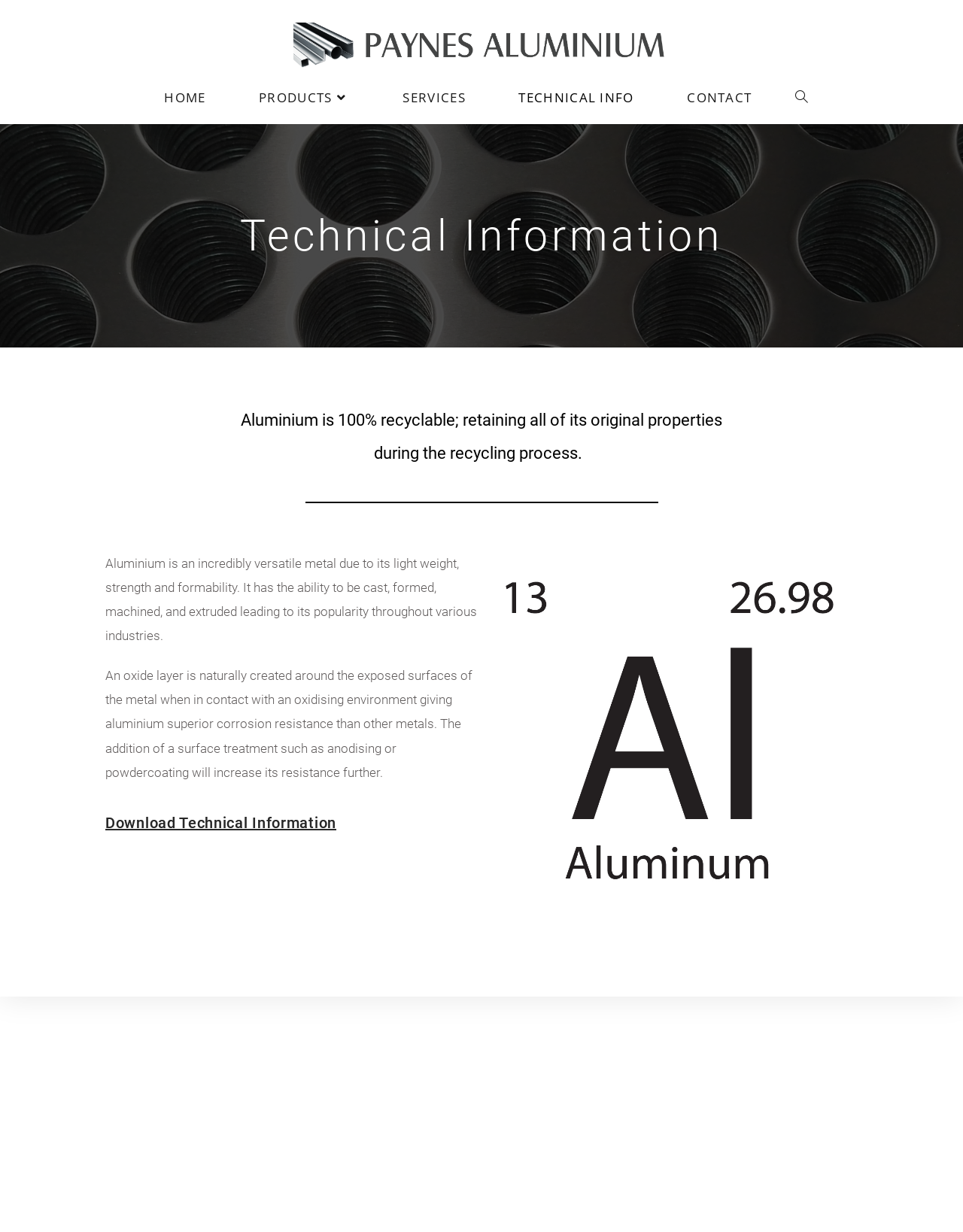From the webpage screenshot, identify the region described by Mosgiel. Provide the bounding box coordinates as (top-left x, top-left y, bottom-right x, bottom-right y), with each value being a floating point number between 0 and 1.

[0.241, 0.653, 0.278, 0.663]